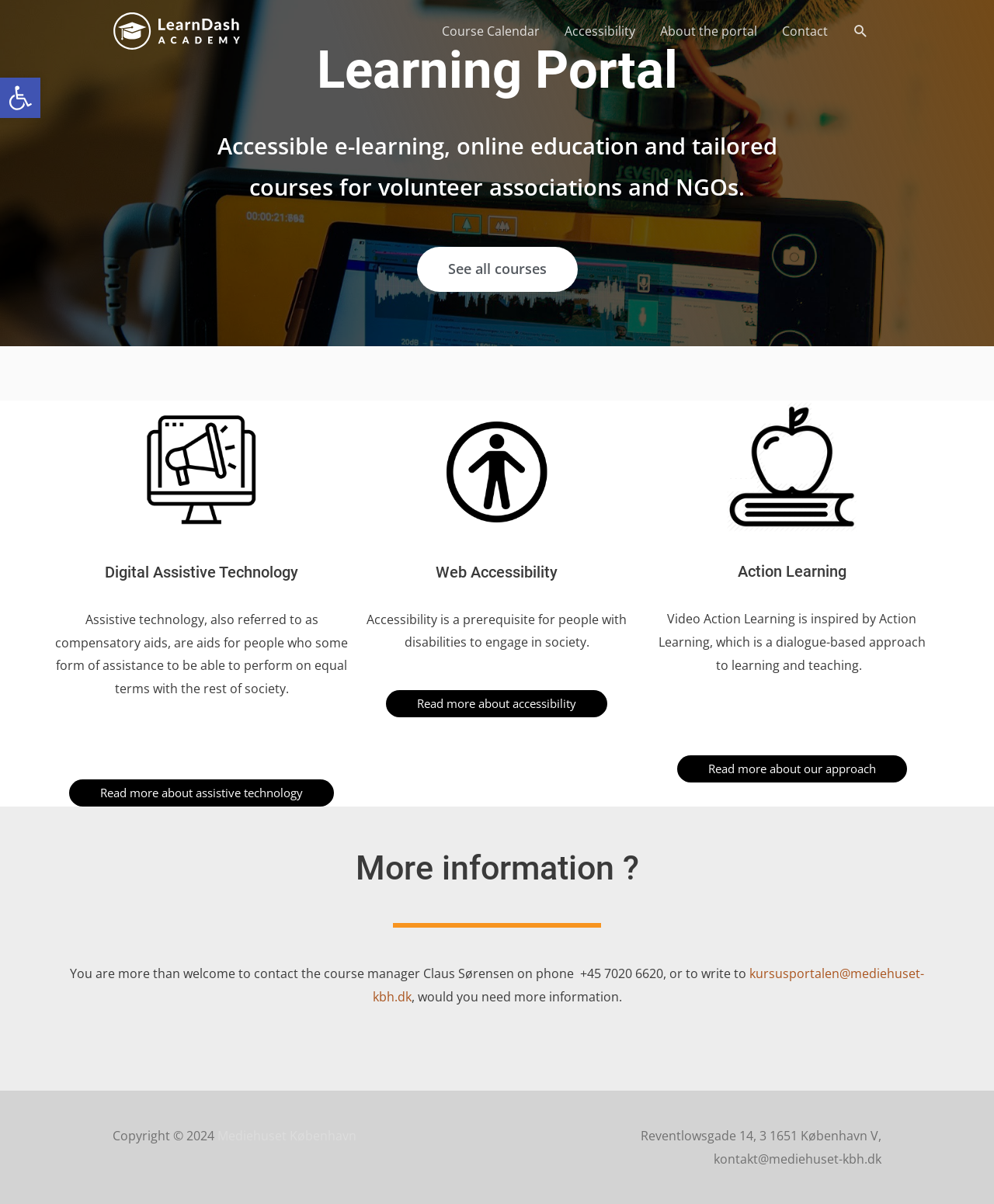What type of portal is this?
Refer to the image and provide a thorough answer to the question.

Based on the heading 'Learning Portal' and the content of the webpage, it appears to be a learning portal that provides online courses and education for organizations and businesses.